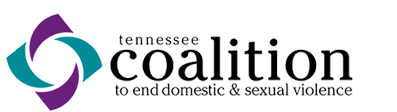What is emphasized in the organization's name?
Kindly offer a comprehensive and detailed response to the question.

The word 'coalition' stands out due to its size and color contrast, emphasizing the organization's collaborative approach to addressing domestic and sexual violence in Tennessee.